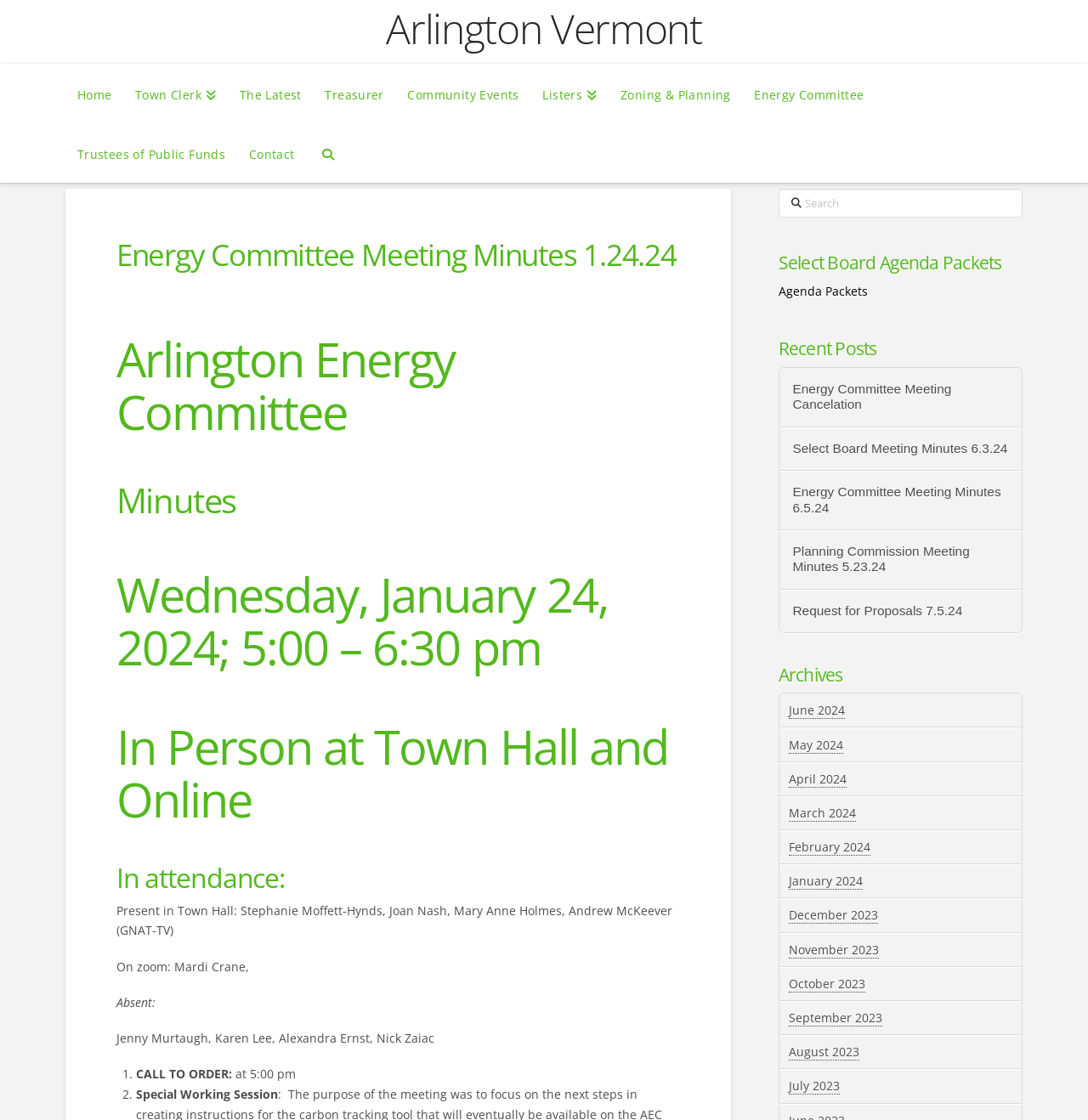Who was present at the meeting?
Using the information from the image, answer the question thoroughly.

I found the answer by looking at the text 'Present in Town Hall: Stephanie Moffett-Hynds, Joan Nash, Mary Anne Holmes, Andrew McKeever (GNAT-TV)' which lists the people who were present at the meeting.